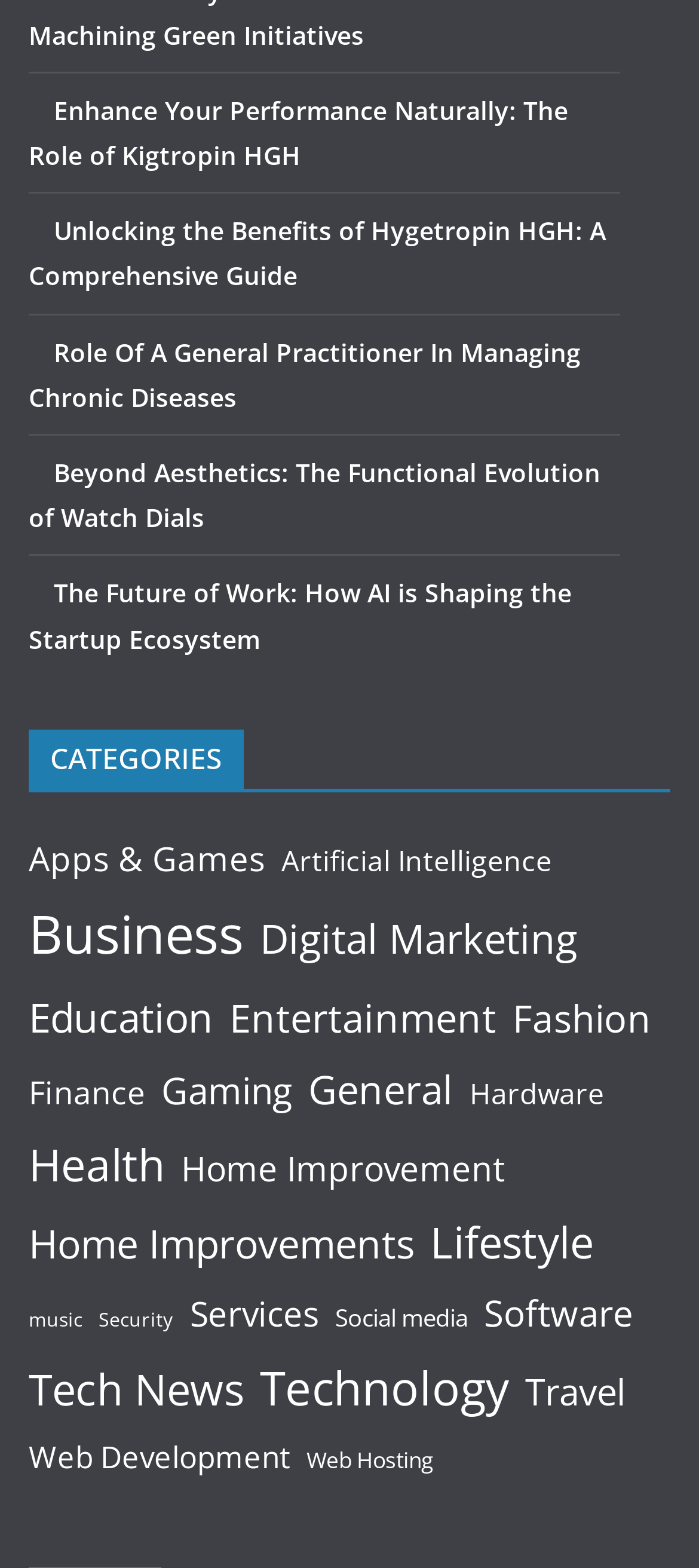Based on the image, provide a detailed response to the question:
Is there a category for 'Sports'?

I checked the list of categories under the 'CATEGORIES' heading and did not find a category for 'Sports'.